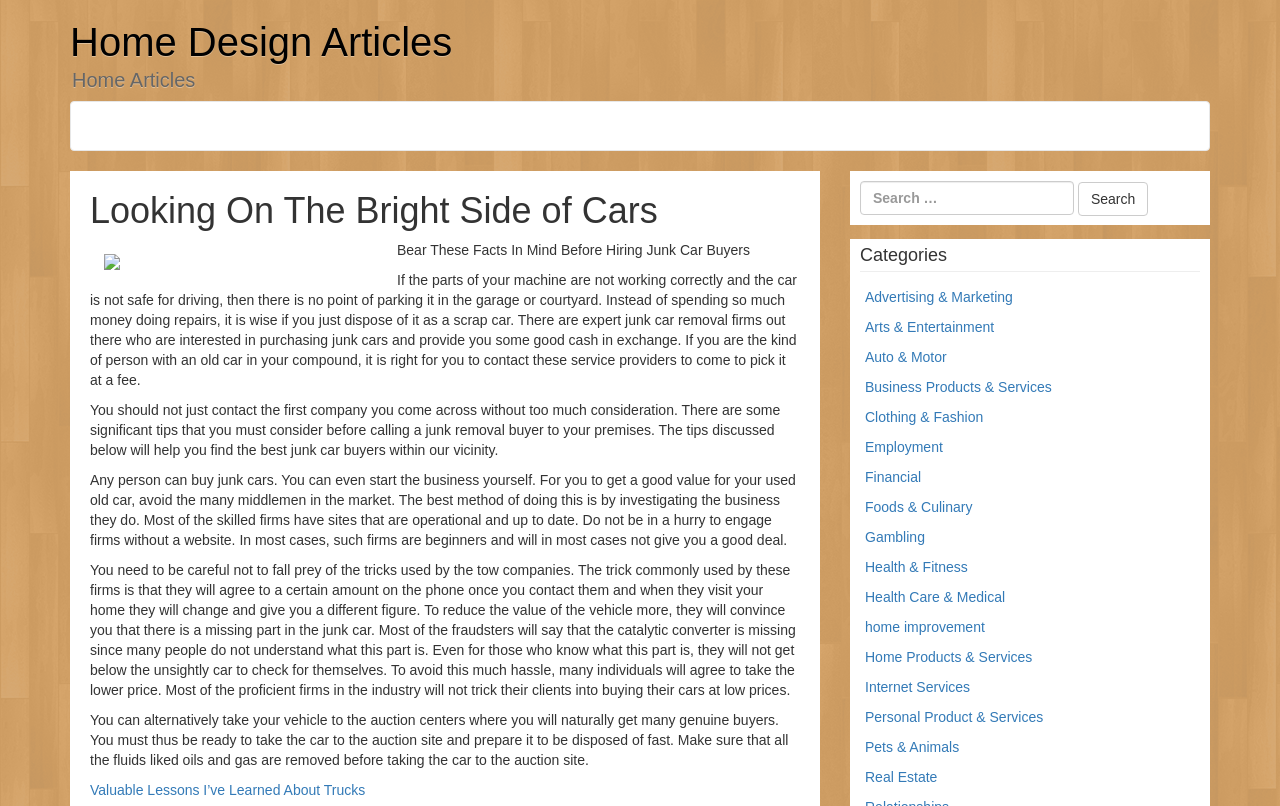Identify the bounding box coordinates of the area you need to click to perform the following instruction: "Explore the Auto & Motor category".

[0.676, 0.433, 0.74, 0.453]